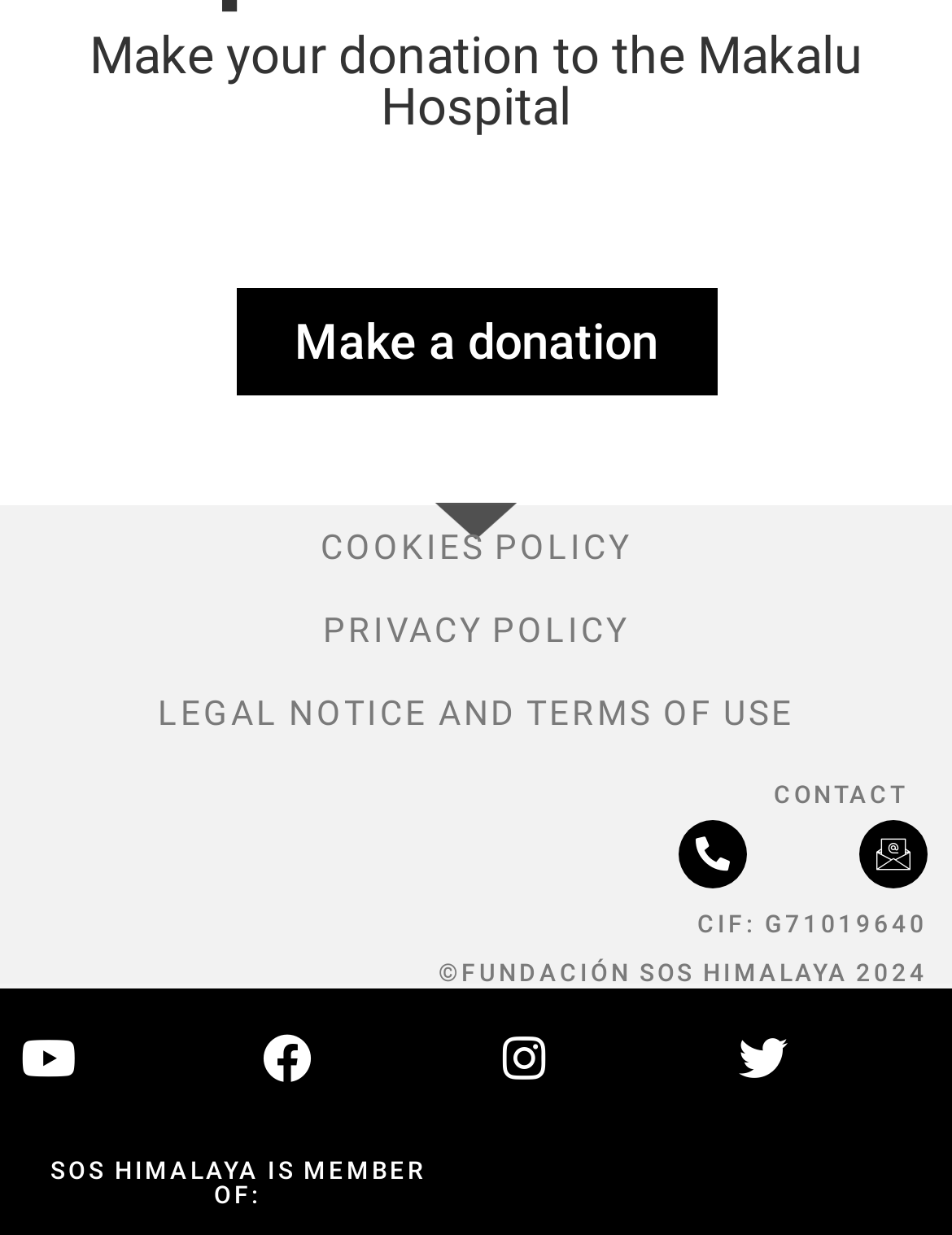Based on the element description Make a donation, identify the bounding box of the UI element in the given webpage screenshot. The coordinates should be in the format (top-left x, top-left y, bottom-right x, bottom-right y) and must be between 0 and 1.

[0.247, 0.233, 0.753, 0.32]